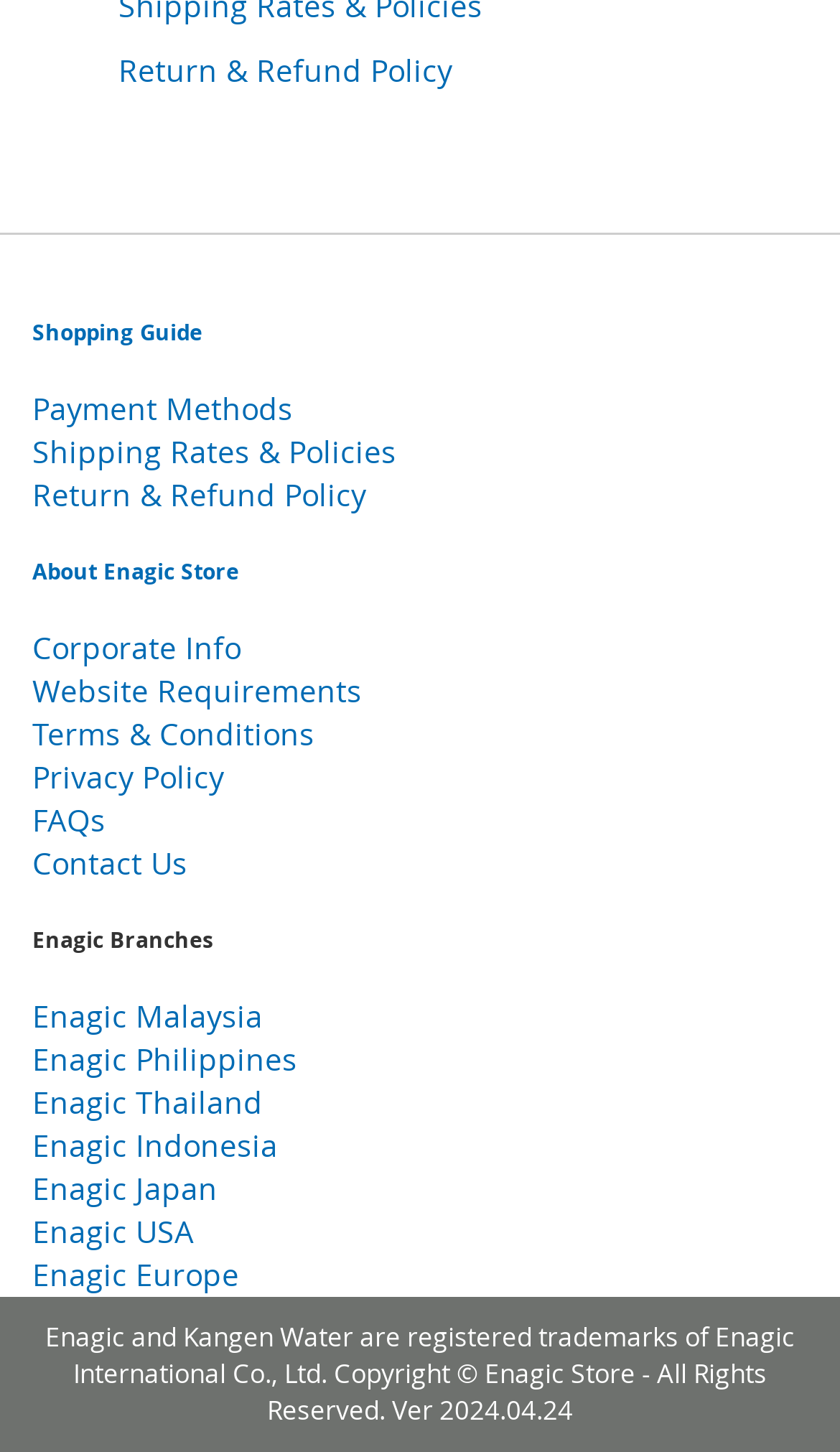Please identify the bounding box coordinates of the region to click in order to complete the given instruction: "Read About Enagic Store". The coordinates should be four float numbers between 0 and 1, i.e., [left, top, right, bottom].

[0.038, 0.383, 0.285, 0.404]